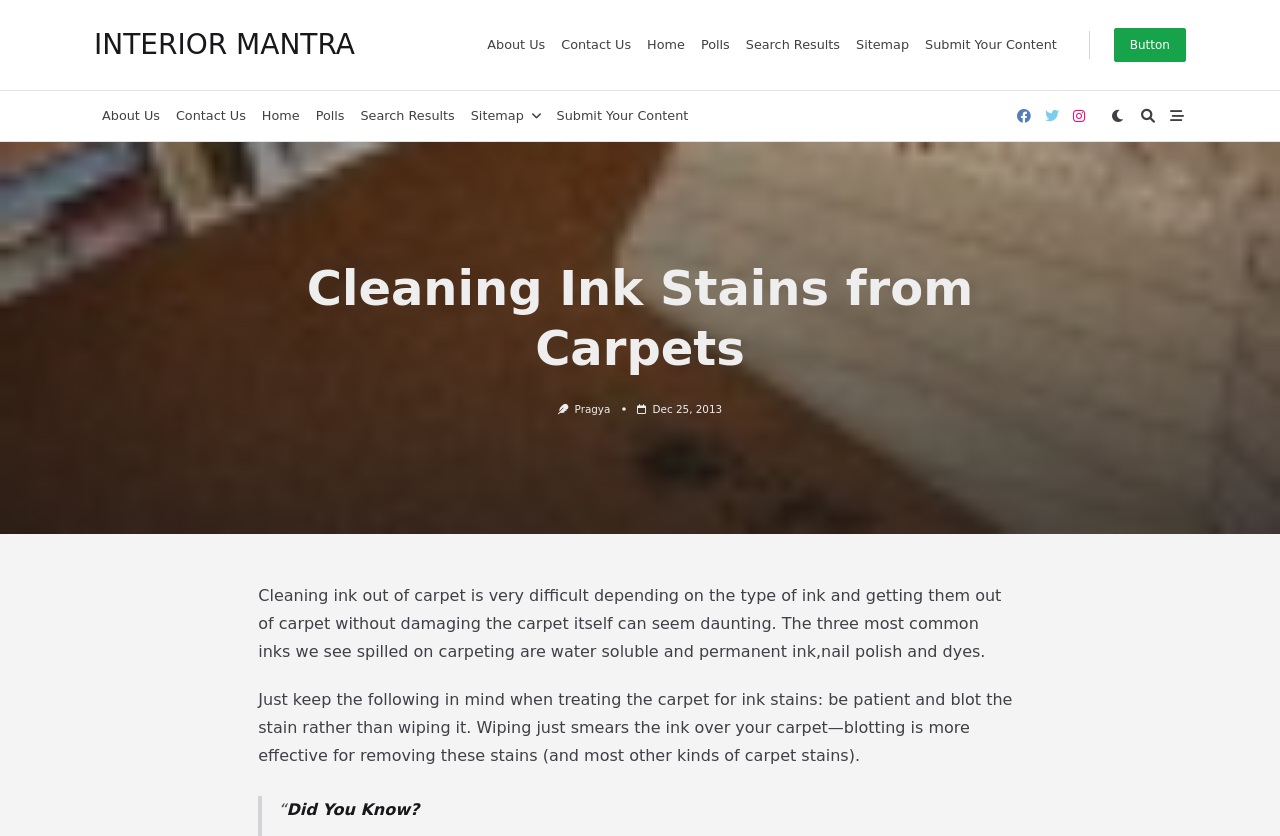What is the website's name?
Provide a concise answer using a single word or phrase based on the image.

Interior Mantra